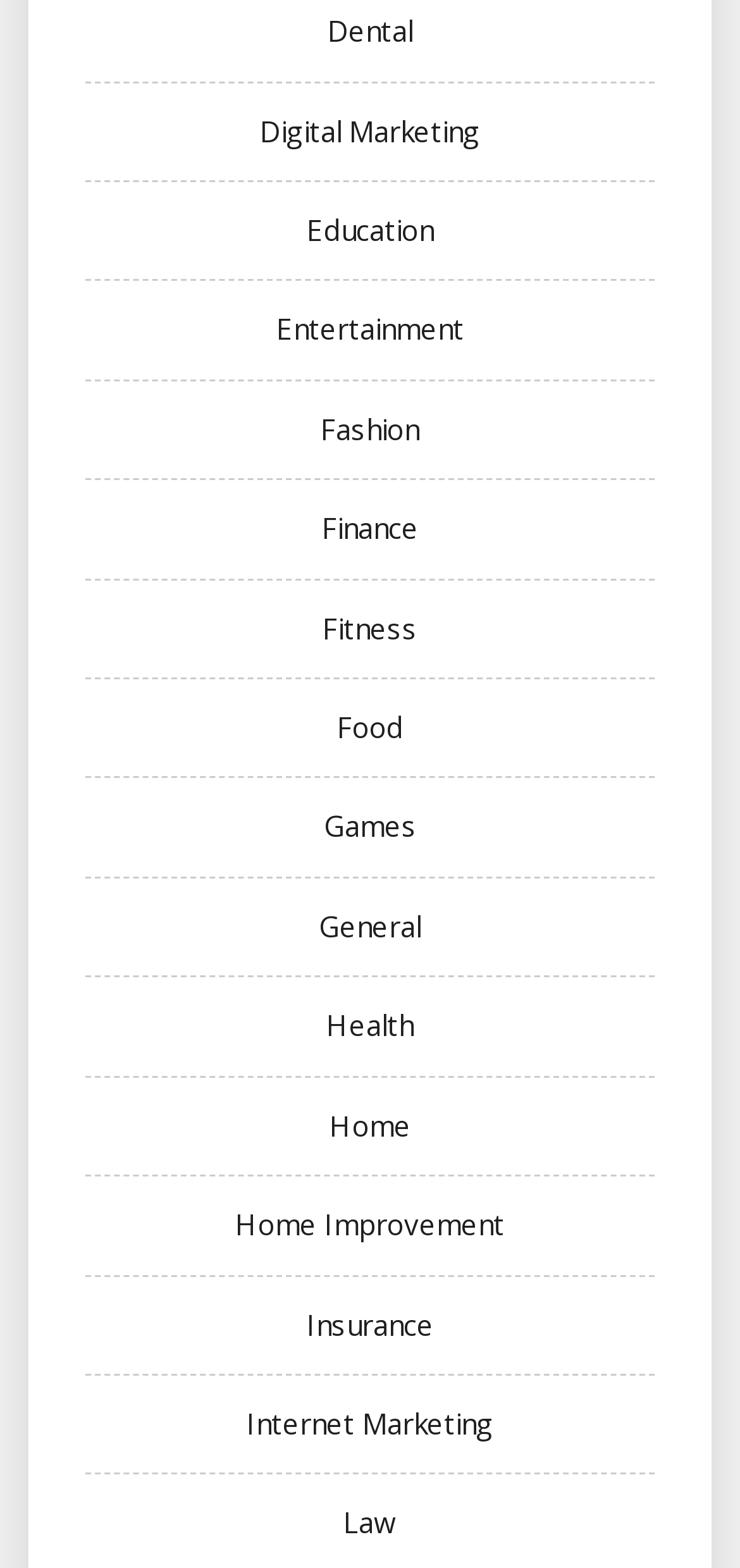Pinpoint the bounding box coordinates of the clickable area necessary to execute the following instruction: "go to Fashion". The coordinates should be given as four float numbers between 0 and 1, namely [left, top, right, bottom].

[0.433, 0.261, 0.567, 0.285]